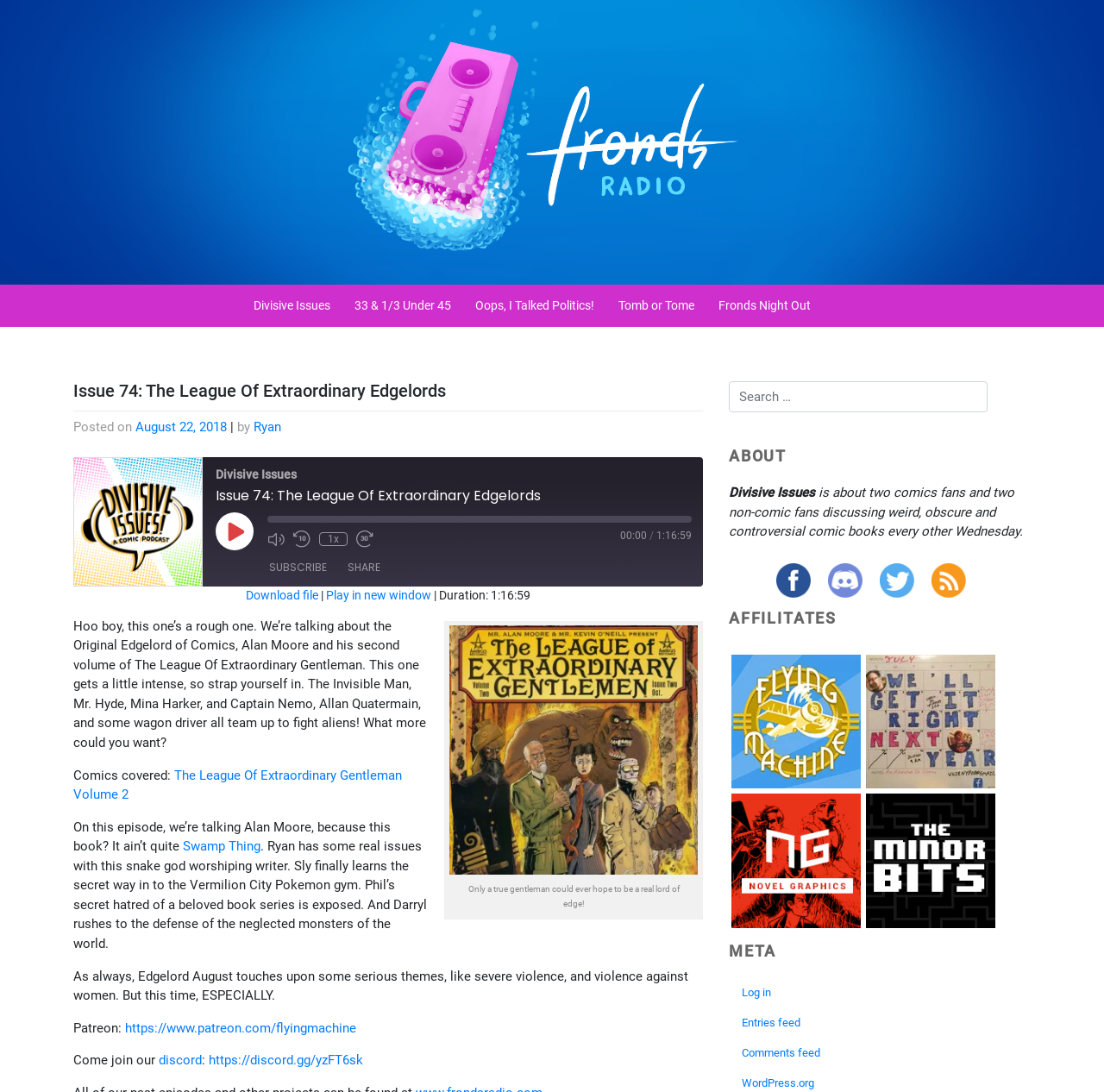Please give the bounding box coordinates of the area that should be clicked to fulfill the following instruction: "Play Episode". The coordinates should be in the format of four float numbers from 0 to 1, i.e., [left, top, right, bottom].

[0.195, 0.469, 0.23, 0.504]